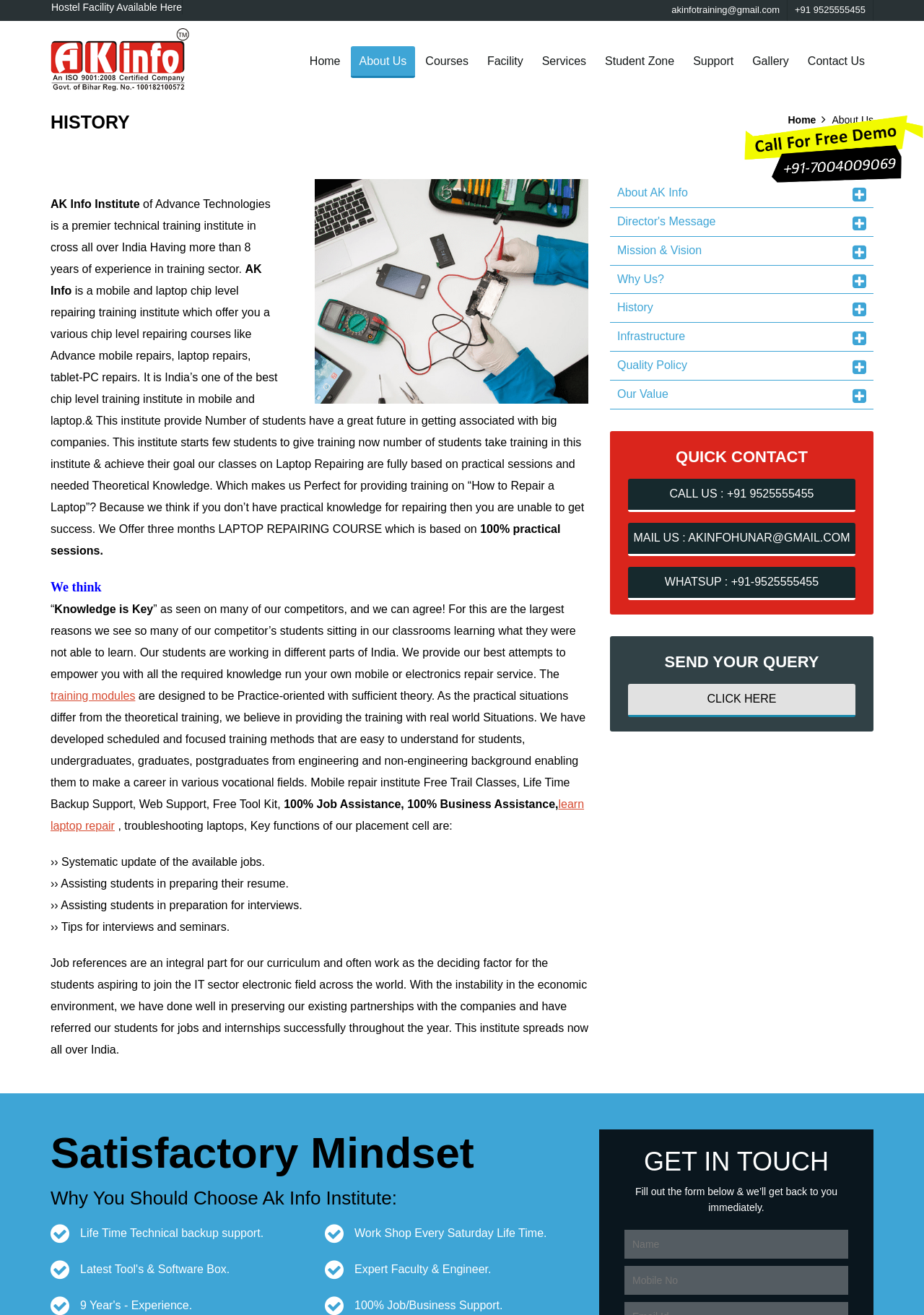What is the focus of the laptop repairing course? Based on the image, give a response in one word or a short phrase.

Practical sessions